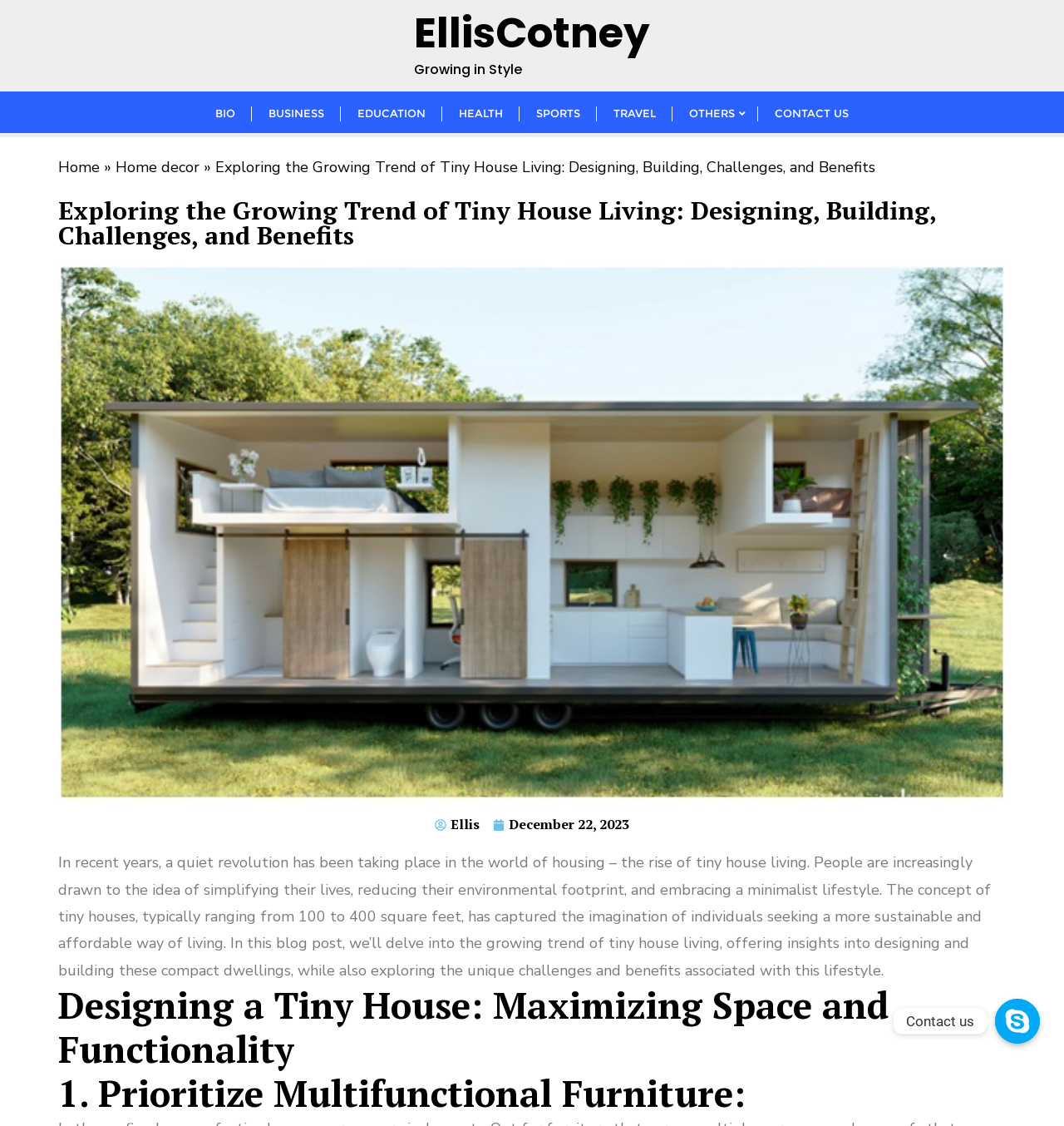What is the purpose of multifunctional furniture in tiny house design?
Provide a one-word or short-phrase answer based on the image.

Maximizing space and functionality